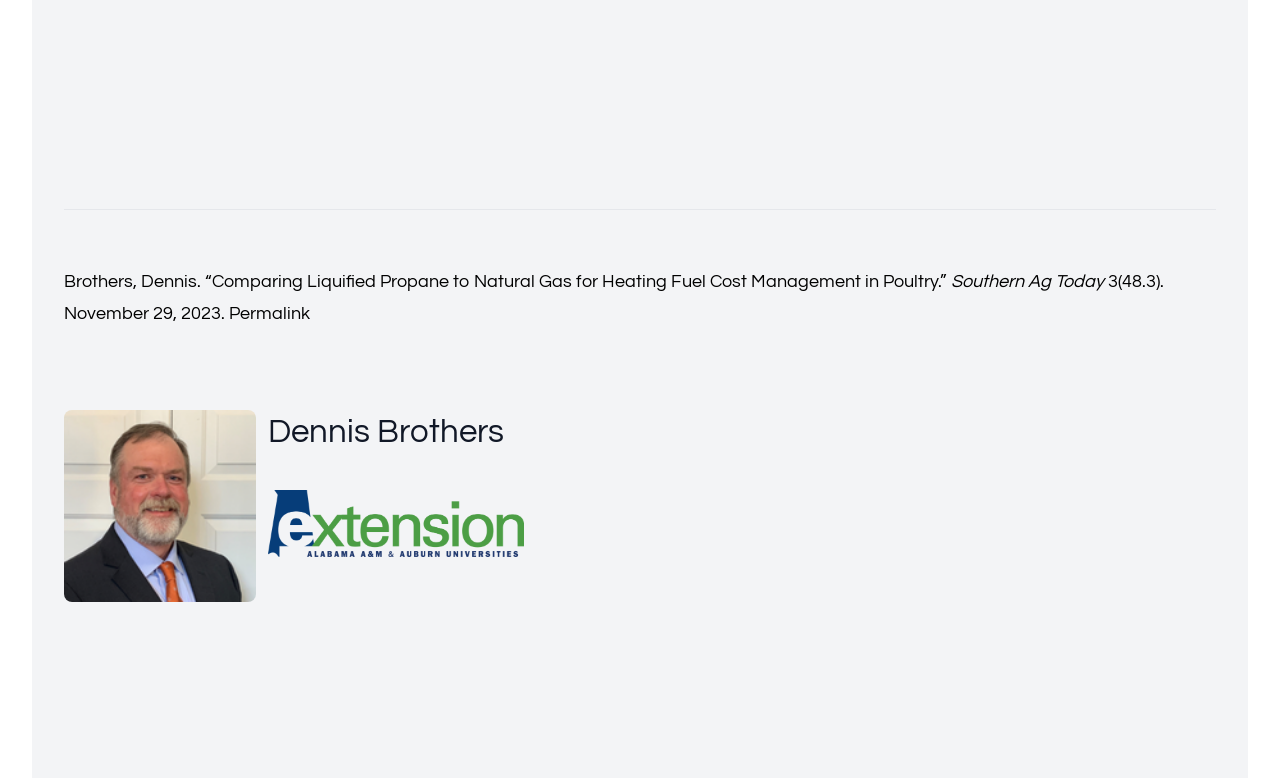What is the publication date of the article?
Use the image to give a comprehensive and detailed response to the question.

The publication date of the article is mentioned in the static text element with text '3(48.3). November 29, 2023.' which has bounding box coordinates [0.05, 0.349, 0.909, 0.415].